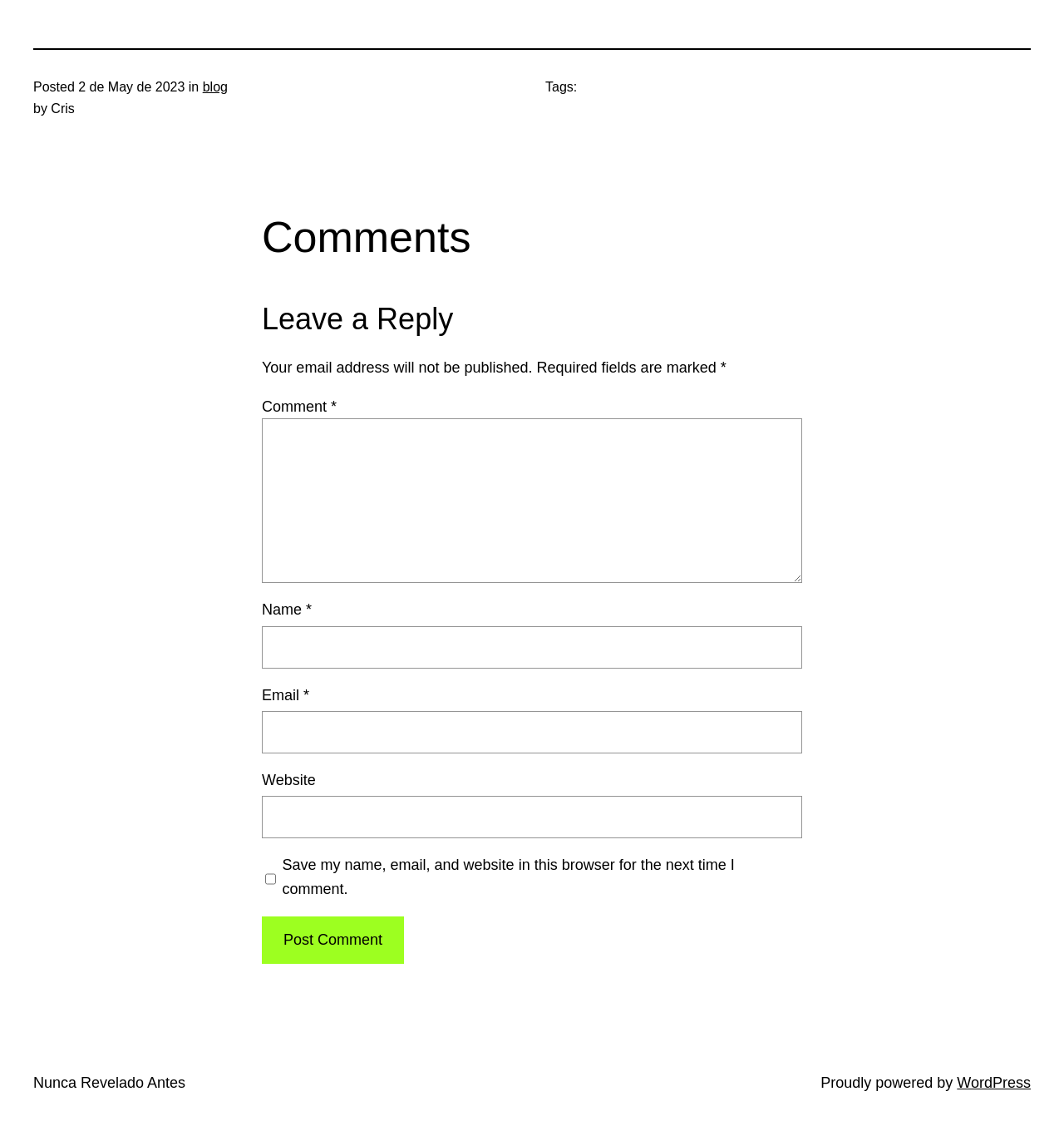Based on the image, provide a detailed and complete answer to the question: 
What is the label of the first textbox?

I found the label of the first textbox by looking at the StaticText element with the text 'Comment' which is a sibling of the textbox element with the bounding box coordinates [0.246, 0.37, 0.754, 0.516].